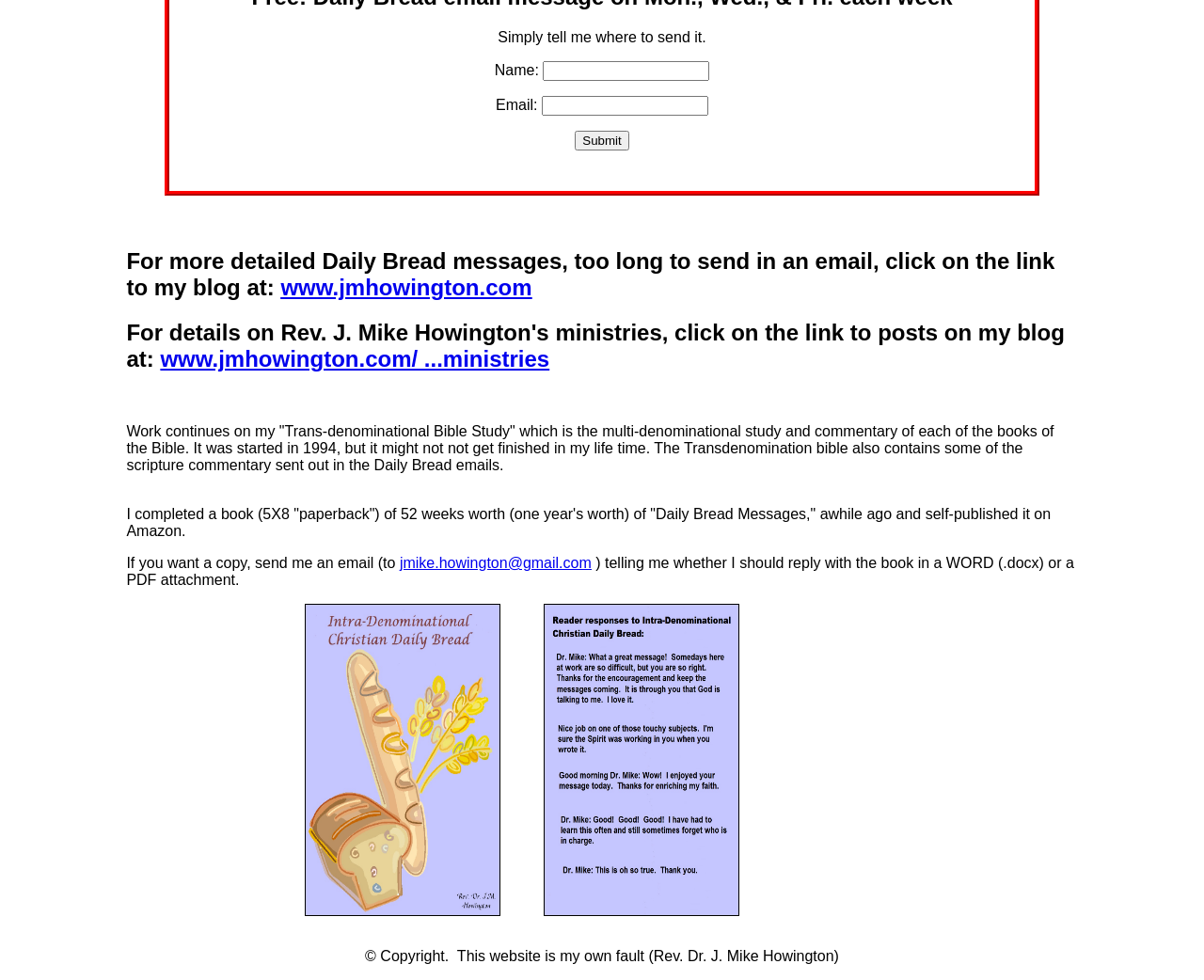Determine the bounding box for the UI element as described: "parent_node: Email: name="Email"". The coordinates should be represented as four float numbers between 0 and 1, formatted as [left, top, right, bottom].

[0.45, 0.098, 0.588, 0.118]